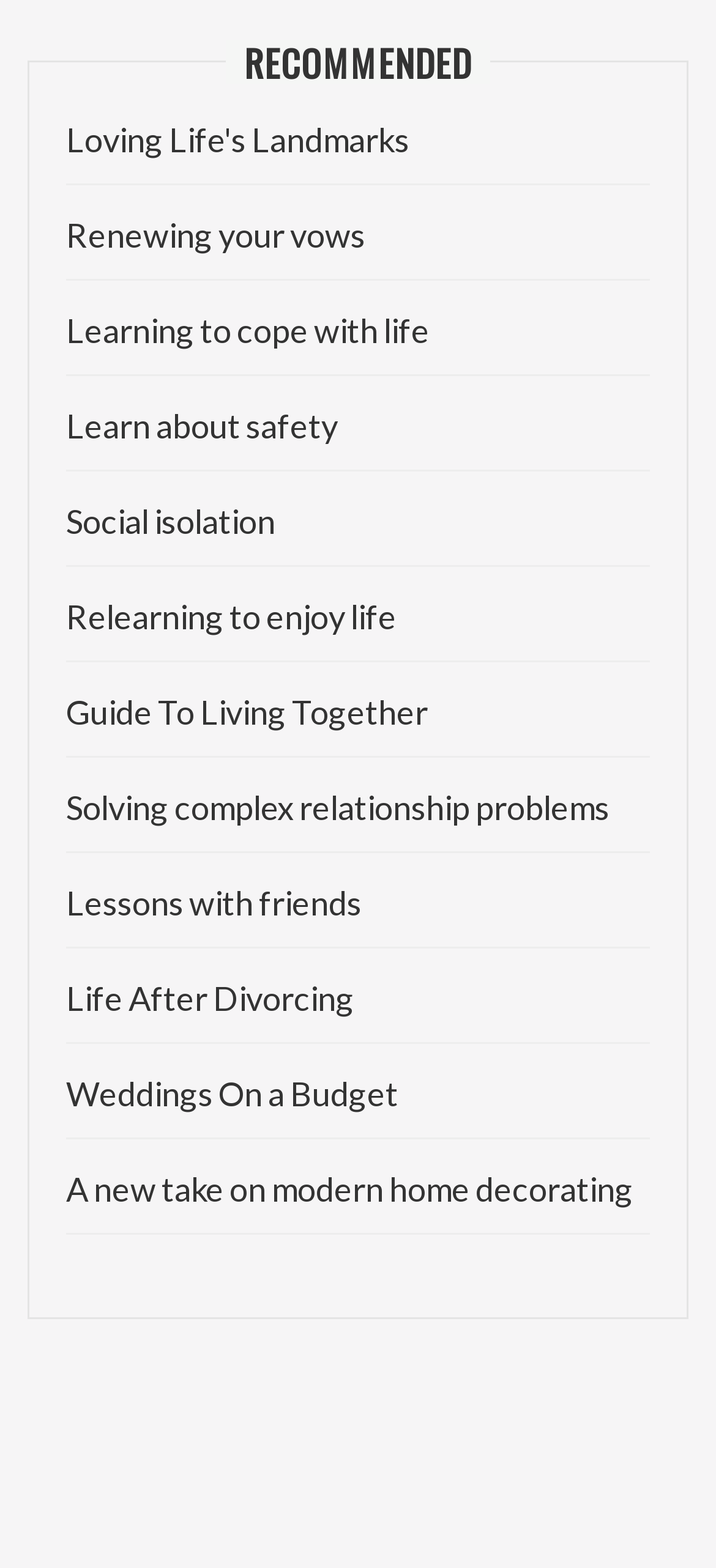What is the last topic on the webpage?
Examine the image and give a concise answer in one word or a short phrase.

A new take on modern home decorating